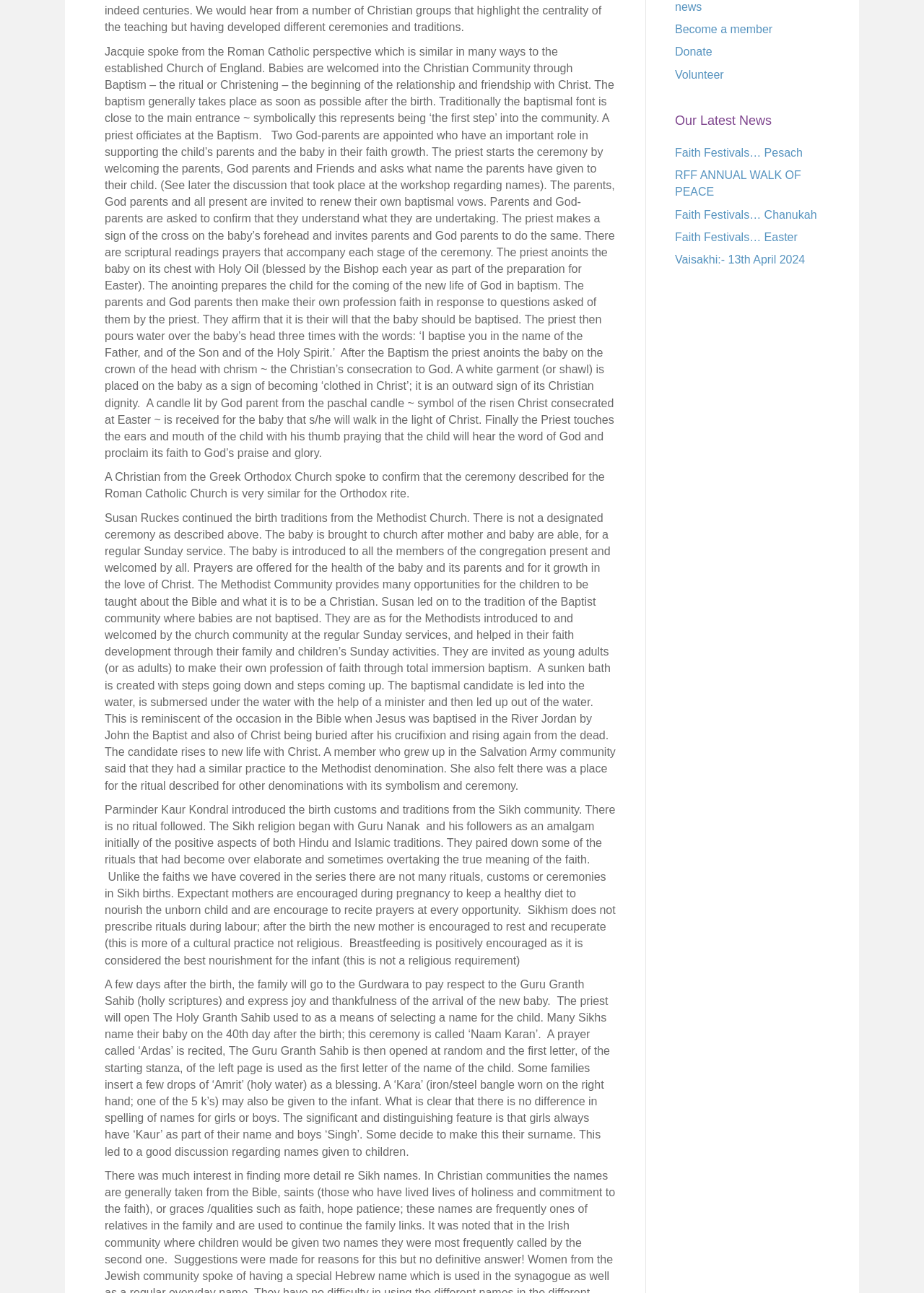Bounding box coordinates are specified in the format (top-left x, top-left y, bottom-right x, bottom-right y). All values are floating point numbers bounded between 0 and 1. Please provide the bounding box coordinate of the region this sentence describes: Become a member

[0.73, 0.018, 0.836, 0.027]